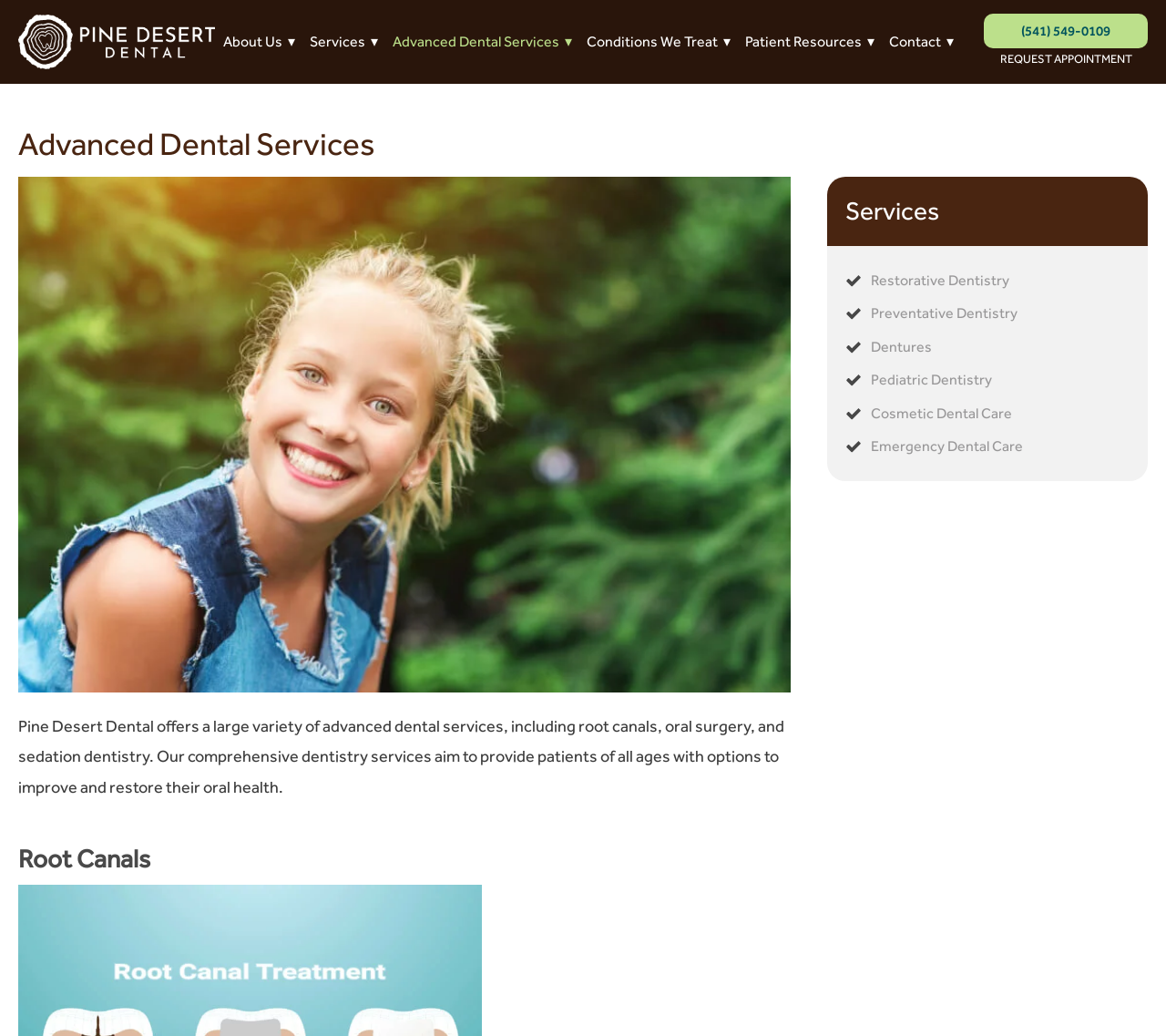Please identify the bounding box coordinates of the element on the webpage that should be clicked to follow this instruction: "Click the 'REQUEST APPOINTMENT' button". The bounding box coordinates should be given as four float numbers between 0 and 1, formatted as [left, top, right, bottom].

[0.844, 0.047, 0.984, 0.068]